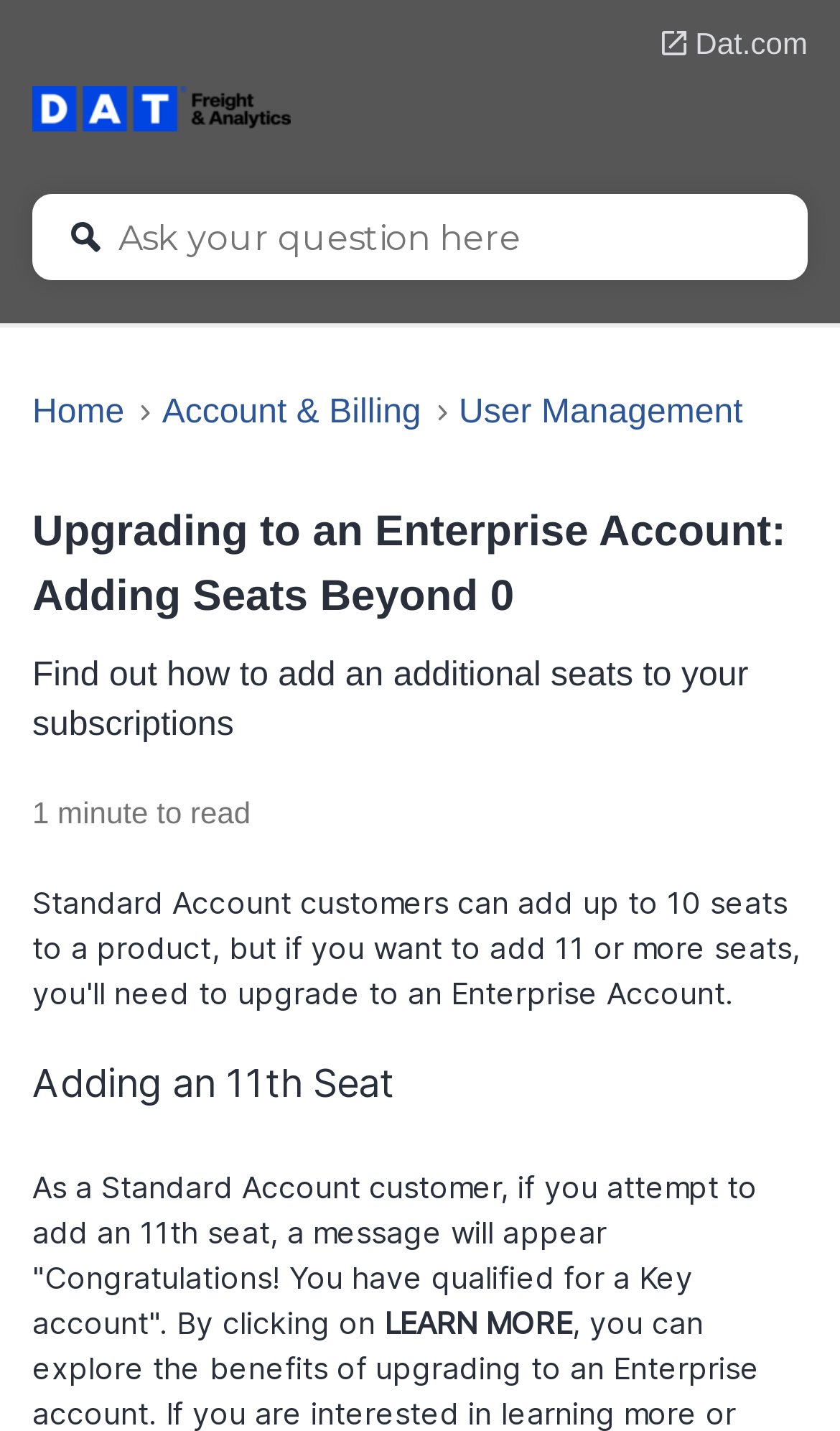What is the estimated reading time?
Can you give a detailed and elaborate answer to the question?

The static text '1 minute to read' indicates that the estimated reading time for the content on this page is 1 minute.